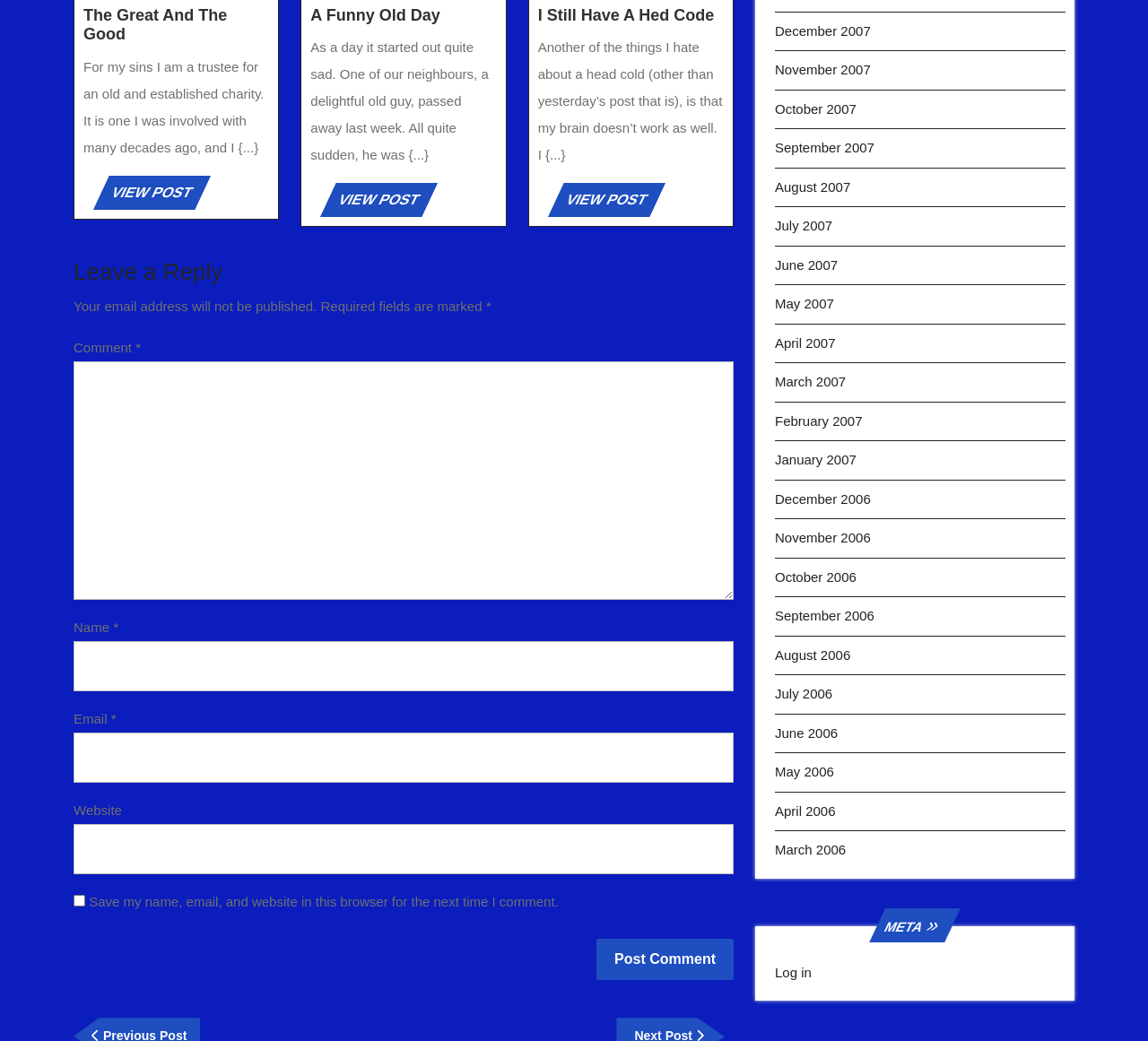Reply to the question below using a single word or brief phrase:
What is the 'META»' section?

Login link